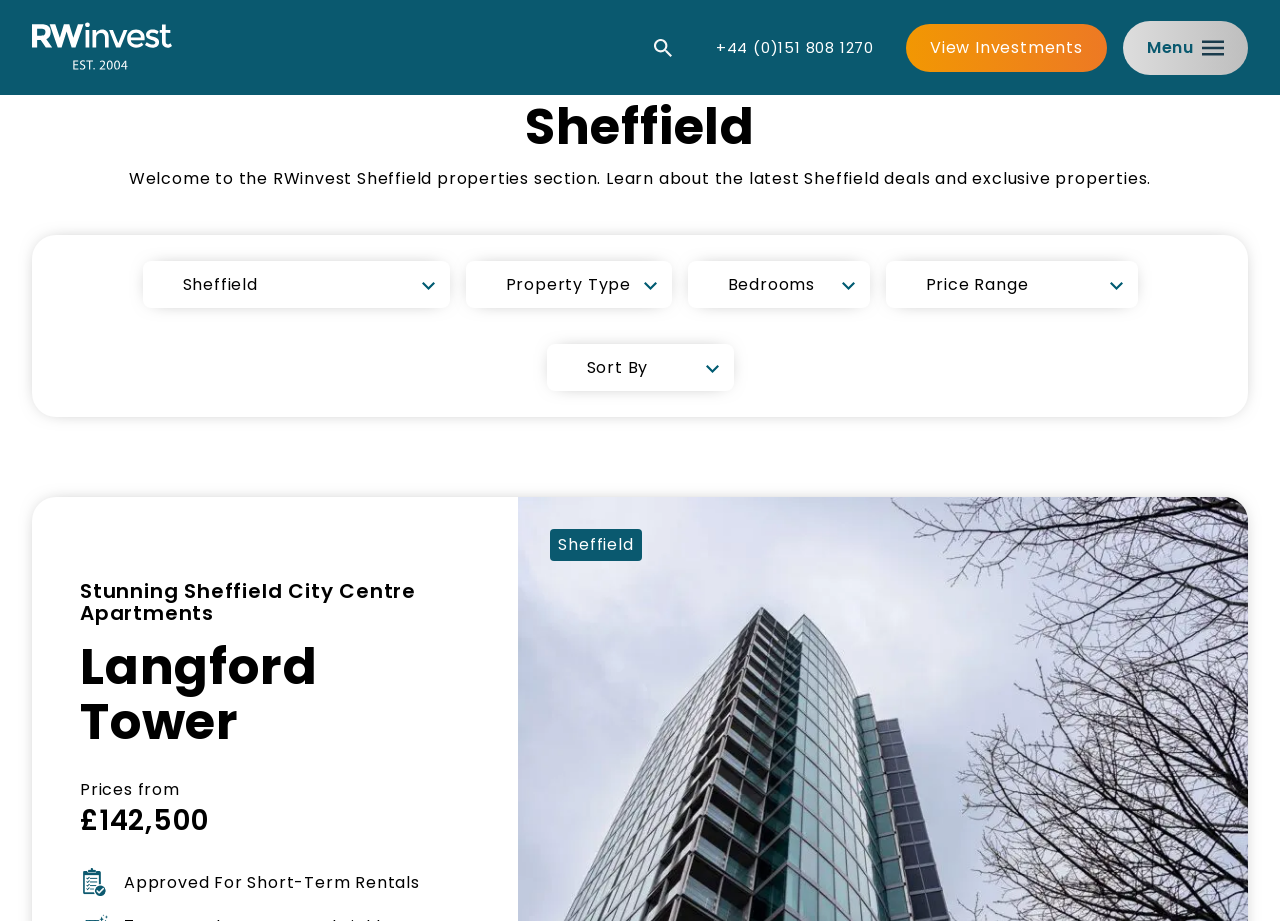Create a detailed narrative of the webpage’s visual and textual elements.

The webpage is about Sheffield buy-to-let properties and investment opportunities at RWinvest. At the top left, there is a link to the RWinvest home page, accompanied by the RWinvest logo. Next to it, there is a search button with a small magnifying glass icon. On the top right, there are two links: one for phone contact and another for viewing investments. A menu button is located at the top right corner.

Below the top navigation, there is a heading that reads "Sheffield". A brief introduction to the Sheffield properties section is provided, explaining that users can learn about the latest deals and exclusive properties.

Underneath the introduction, there are five comboboxes arranged horizontally, likely for filtering or selecting options. Below these comboboxes, there are several sections showcasing different properties. The first section is about stunning Sheffield city centre apartments, with a heading and a subheading about Langford Tower. The section also displays the price, starting from £142,500, and mentions that the property is approved for short-term rentals.

To the right of this section, there is another section with a heading that reads "Sheffield", but its content is not specified. Overall, the webpage appears to be a portal for users to explore and discover Sheffield investment opportunities.